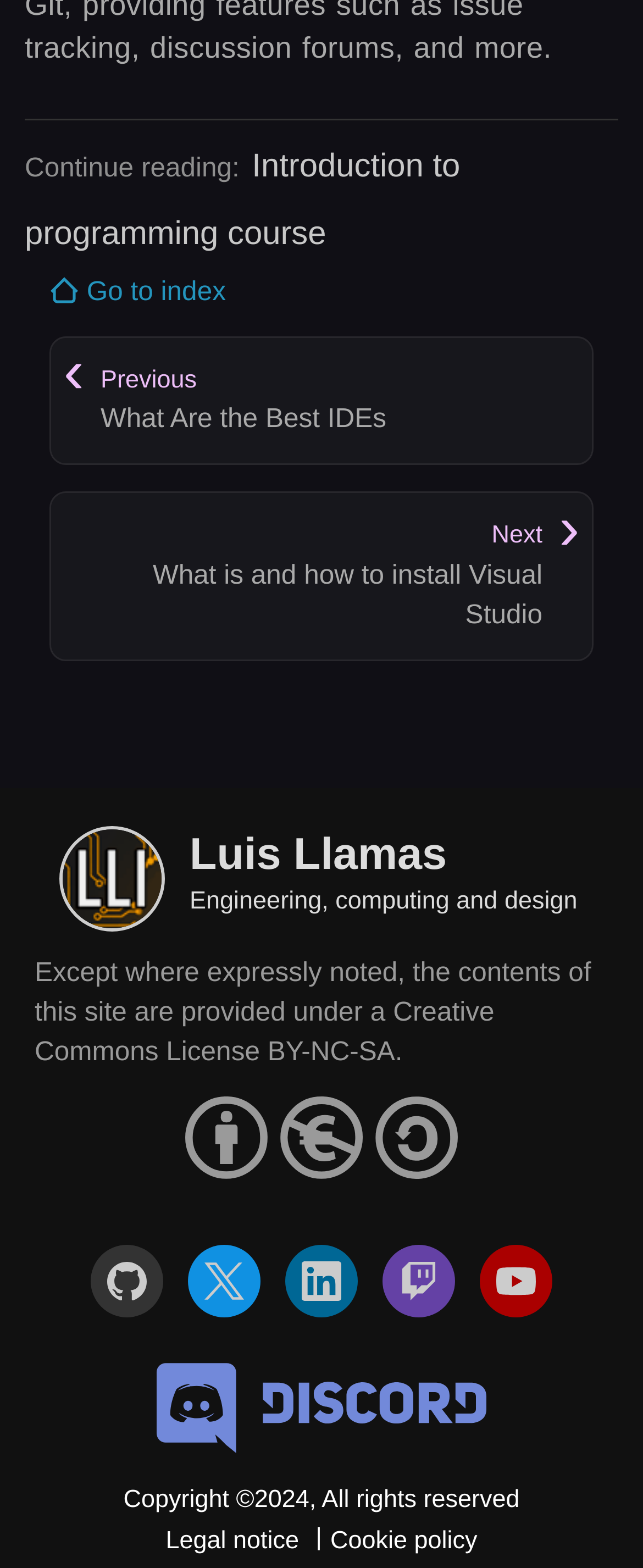Could you locate the bounding box coordinates for the section that should be clicked to accomplish this task: "Read the 'Legal notice'".

[0.258, 0.973, 0.465, 0.991]